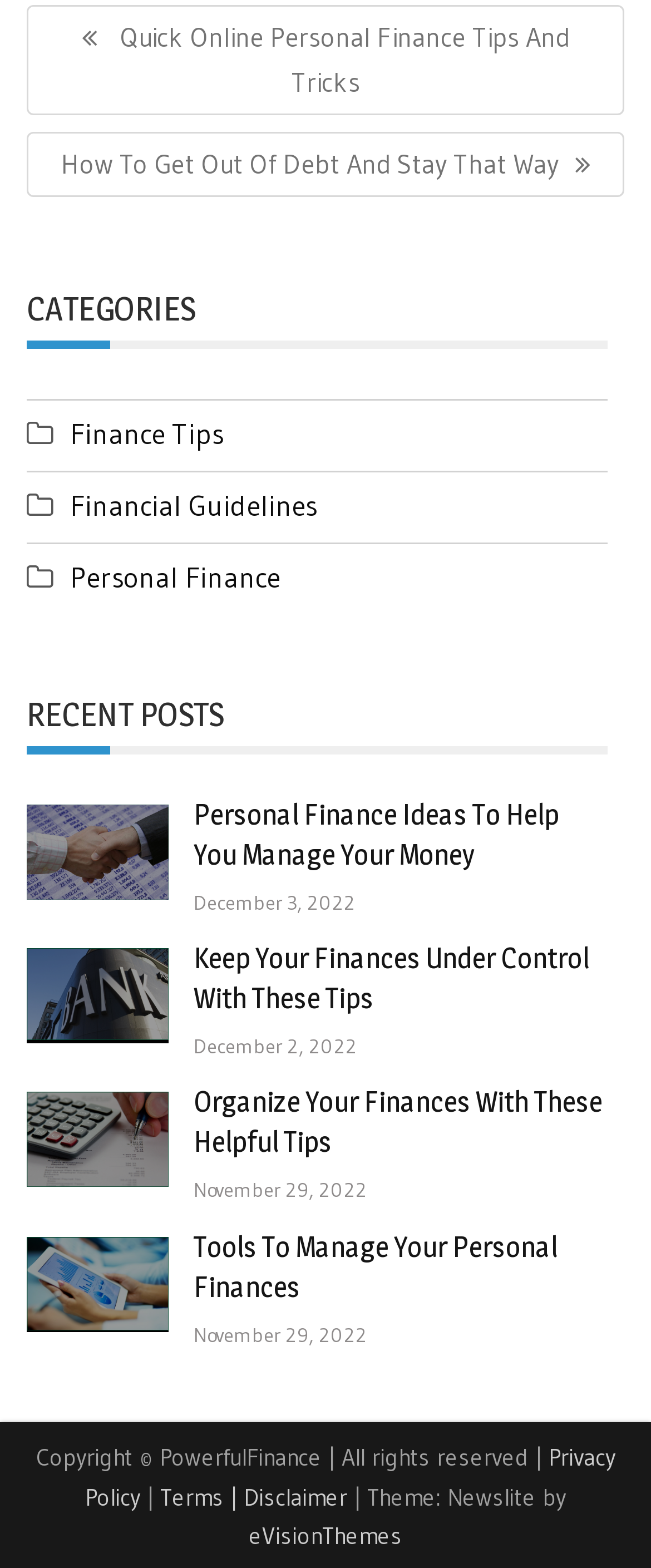Identify the bounding box coordinates of the clickable section necessary to follow the following instruction: "Visit 'Finance Tips' category". The coordinates should be presented as four float numbers from 0 to 1, i.e., [left, top, right, bottom].

[0.108, 0.265, 0.344, 0.288]